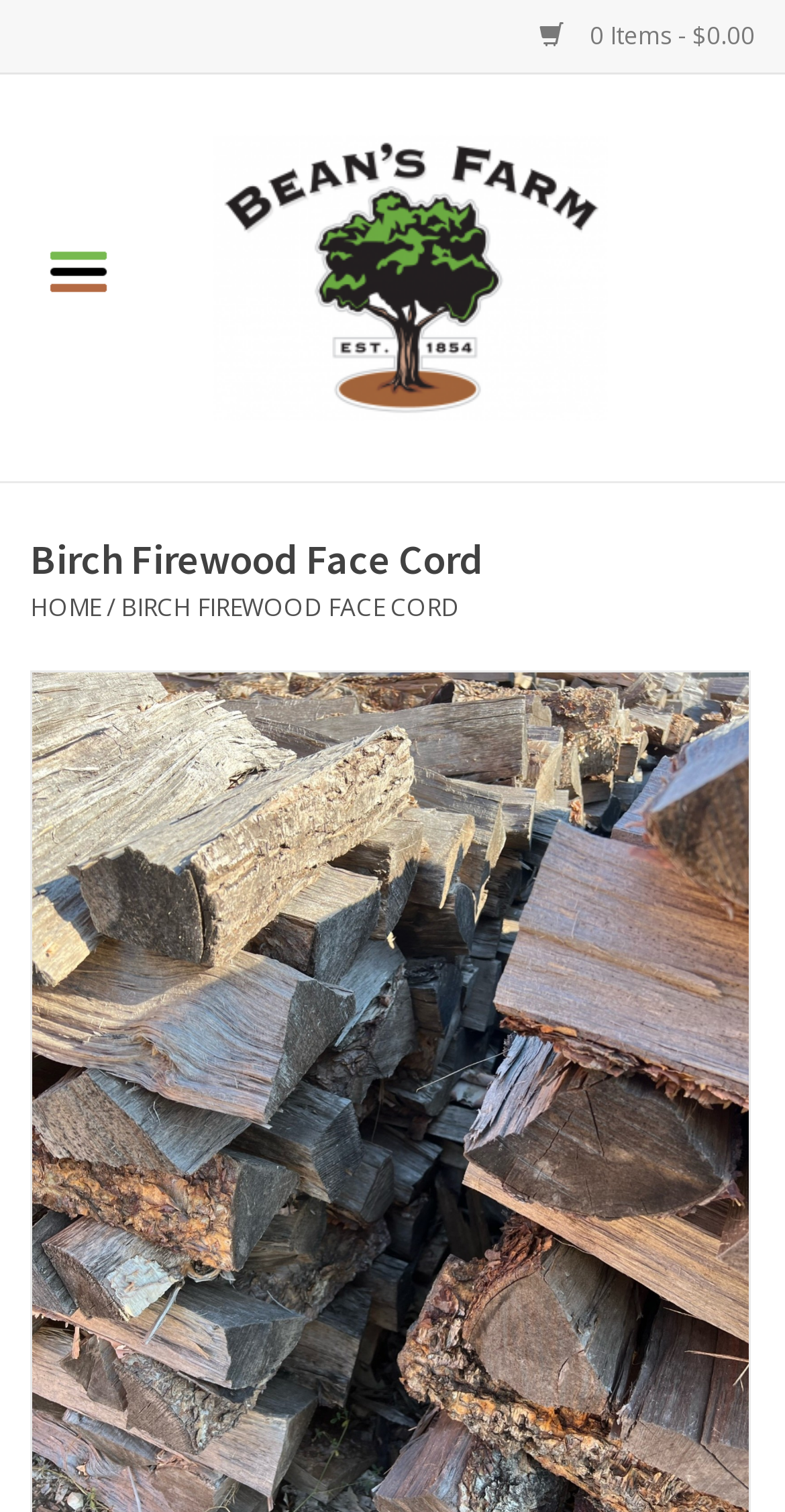Please predict the bounding box coordinates of the element's region where a click is necessary to complete the following instruction: "View Hearth & Garden products". The coordinates should be represented by four float numbers between 0 and 1, i.e., [left, top, right, bottom].

[0.0, 0.318, 0.615, 0.392]